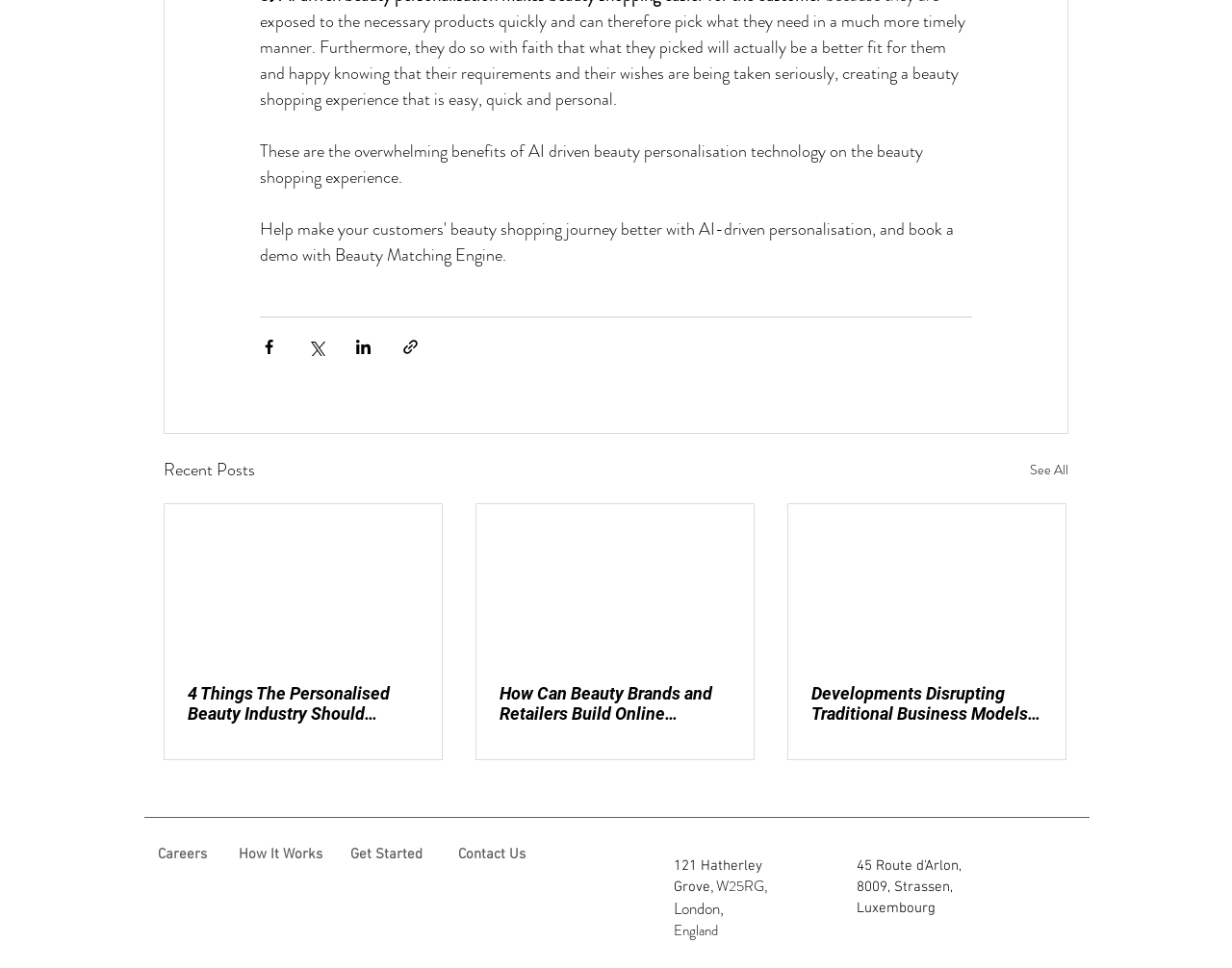Locate the bounding box coordinates of the element to click to perform the following action: 'Share via Facebook'. The coordinates should be given as four float values between 0 and 1, in the form of [left, top, right, bottom].

[0.211, 0.349, 0.226, 0.368]